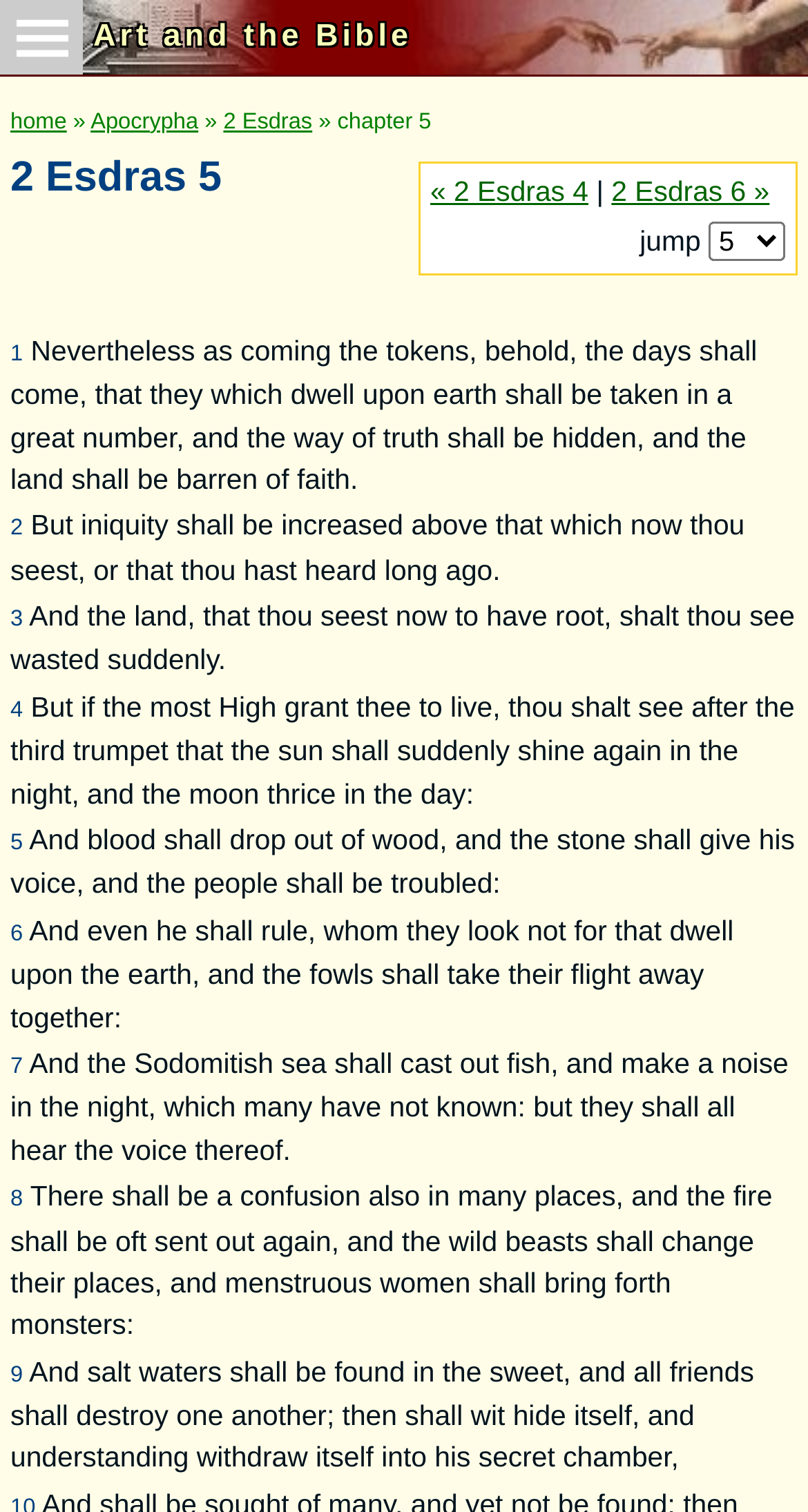How many navigation links are above the chapter text?
Please use the image to deliver a detailed and complete answer.

I counted the navigation links above the chapter text, which are 'home', 'Apocrypha', '2 Esdras', '« 2 Esdras 4', and '2 Esdras 6 »'. There are 5 links in total.